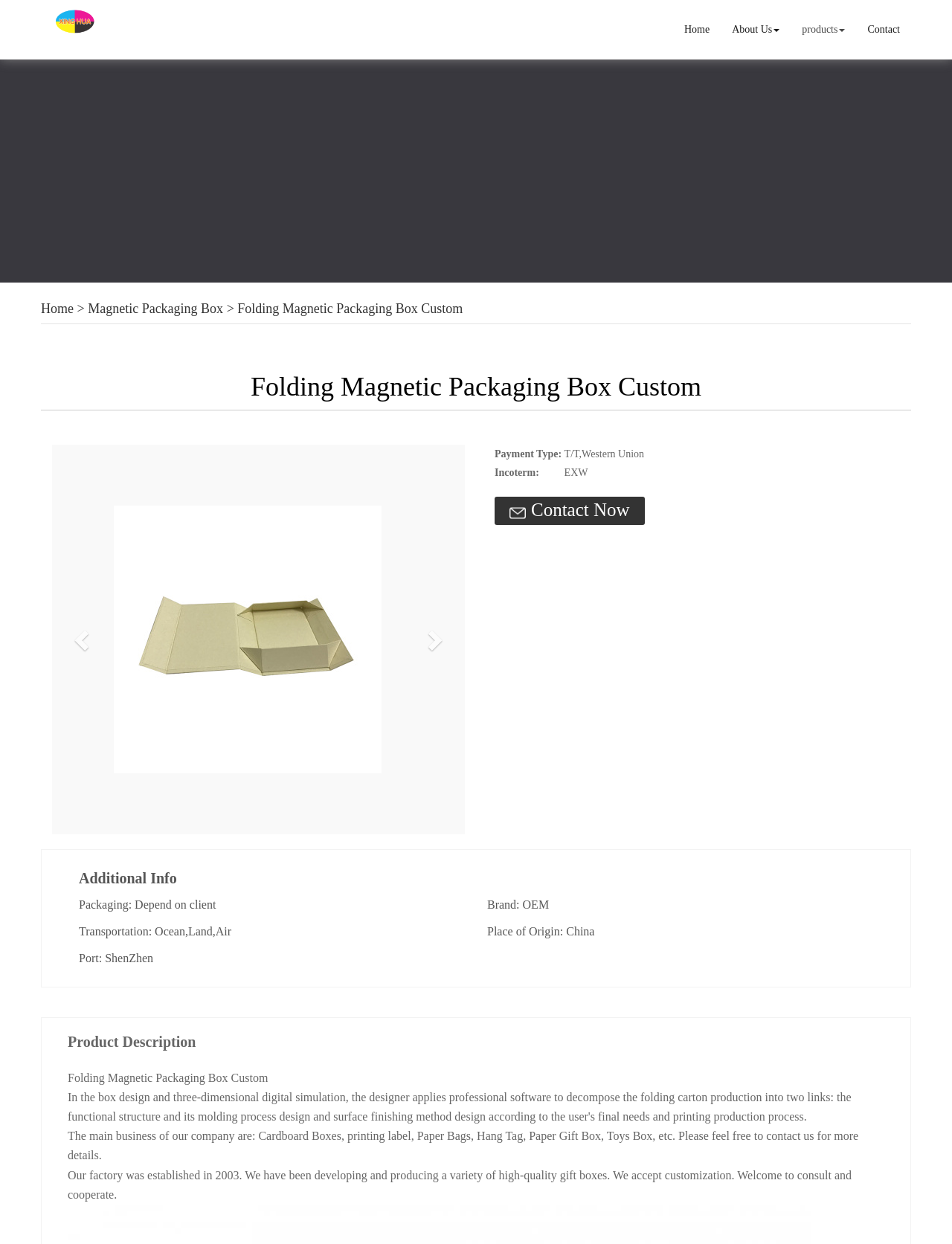Please determine the bounding box coordinates for the element that should be clicked to follow these instructions: "Contact Now".

[0.52, 0.399, 0.677, 0.422]